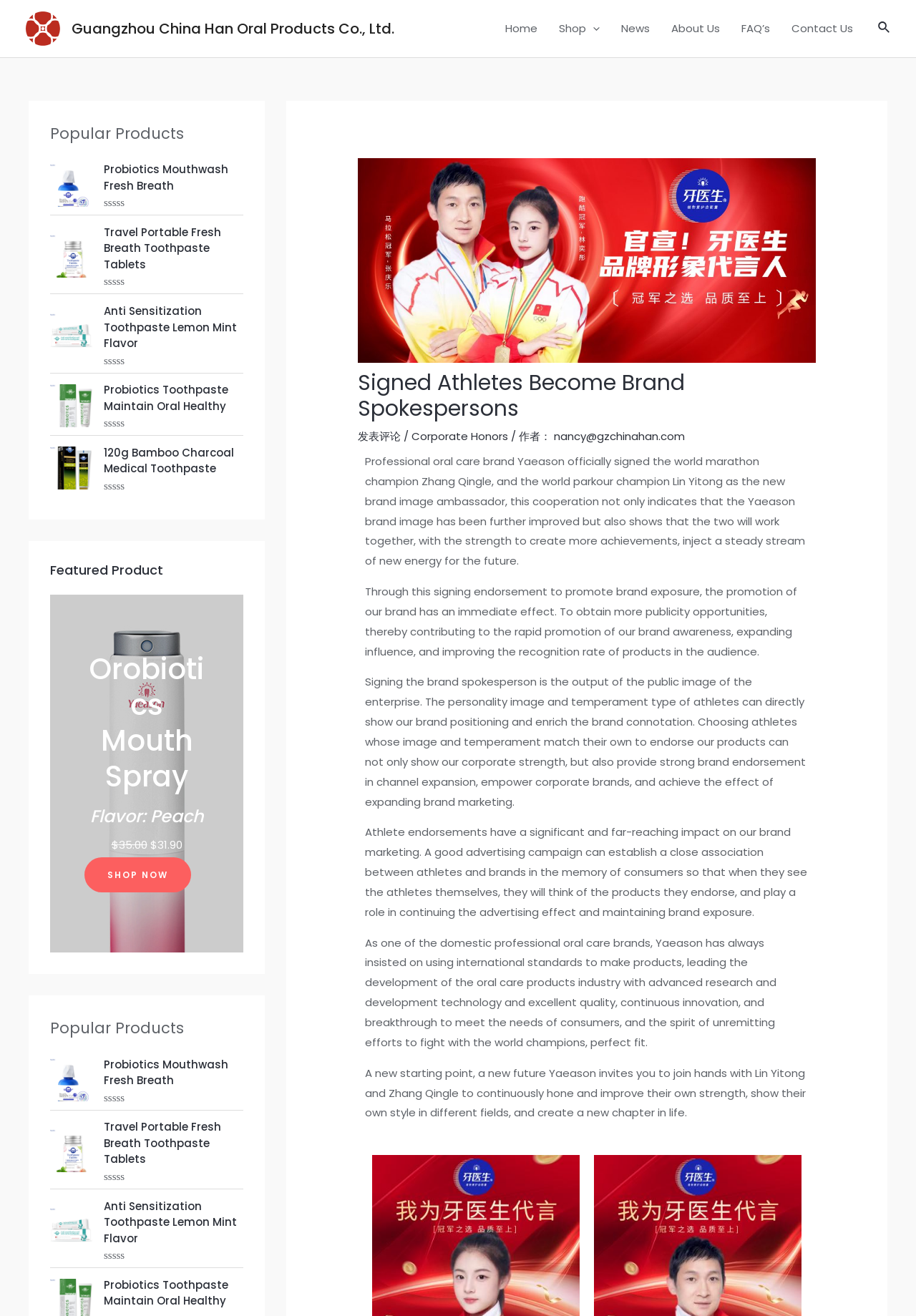Look at the image and write a detailed answer to the question: 
What is the flavor of the Orobiotics Mouth Spray?

I looked at the image and text content of the 'Featured Product' section and found that the flavor of the Orobiotics Mouth Spray is Peach.